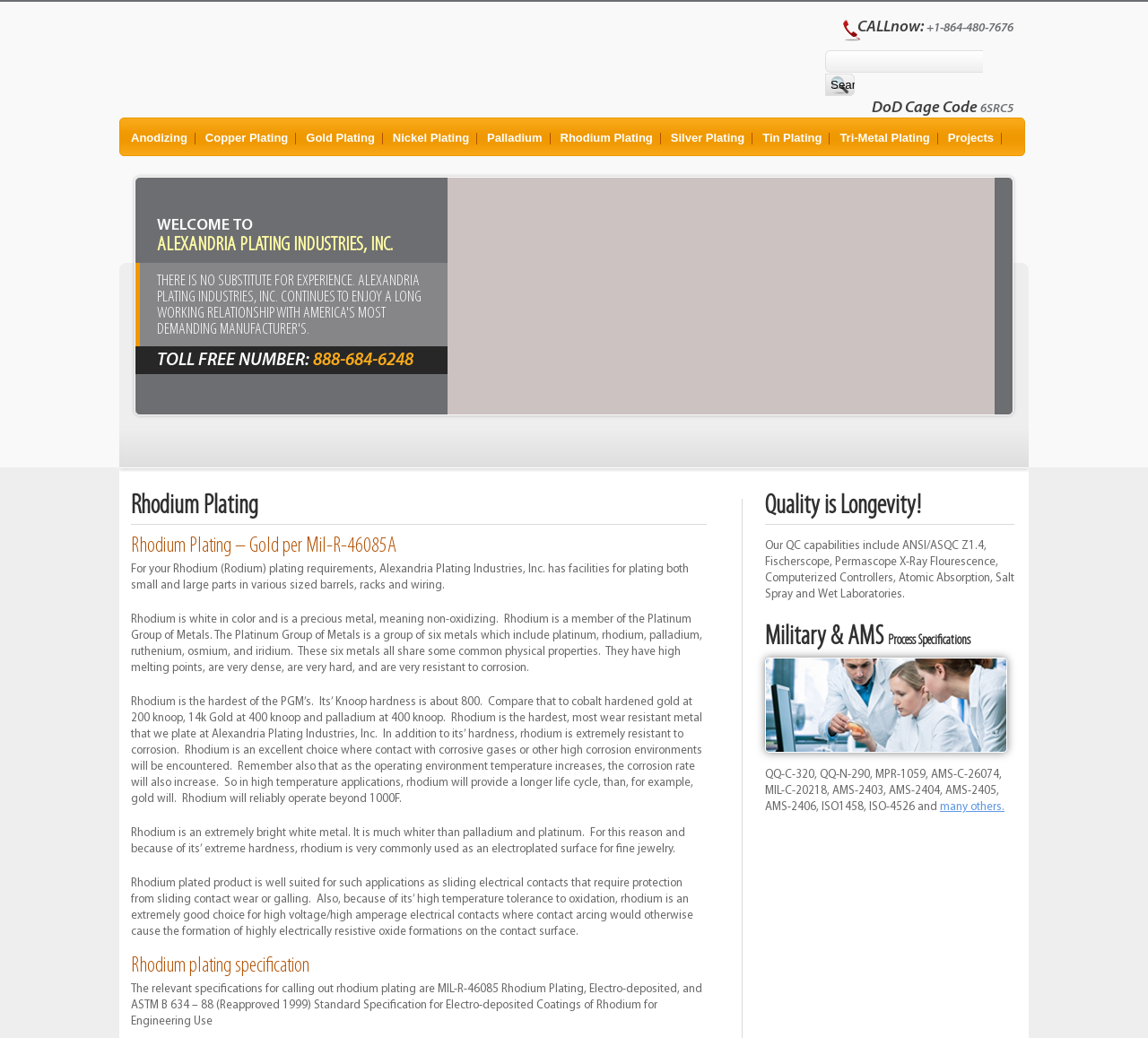Please find the bounding box coordinates of the element that you should click to achieve the following instruction: "go to the galéria page". The coordinates should be presented as four float numbers between 0 and 1: [left, top, right, bottom].

None